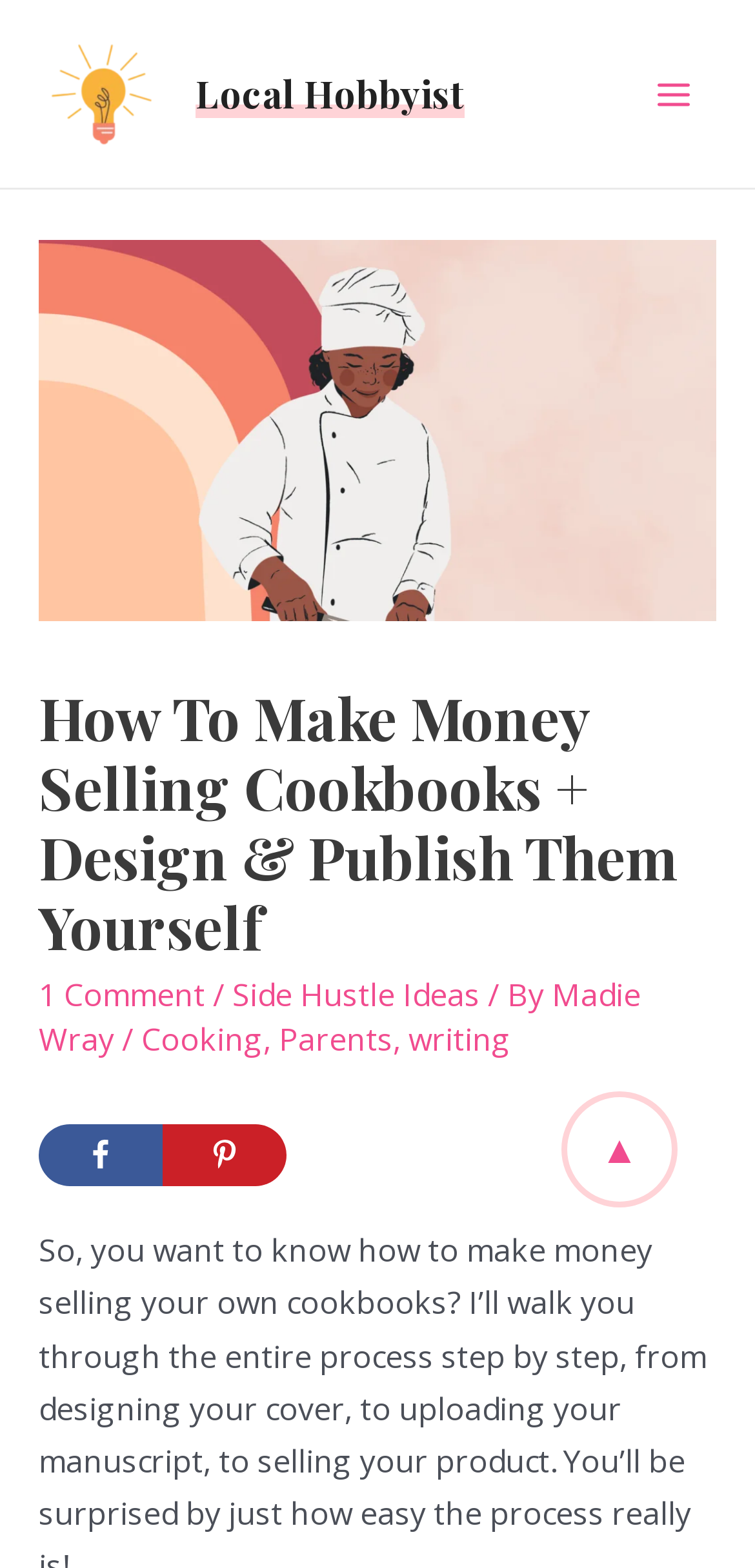Please identify the bounding box coordinates of the clickable area that will allow you to execute the instruction: "Click on the 'Side Hustle Ideas' link".

[0.308, 0.621, 0.636, 0.648]